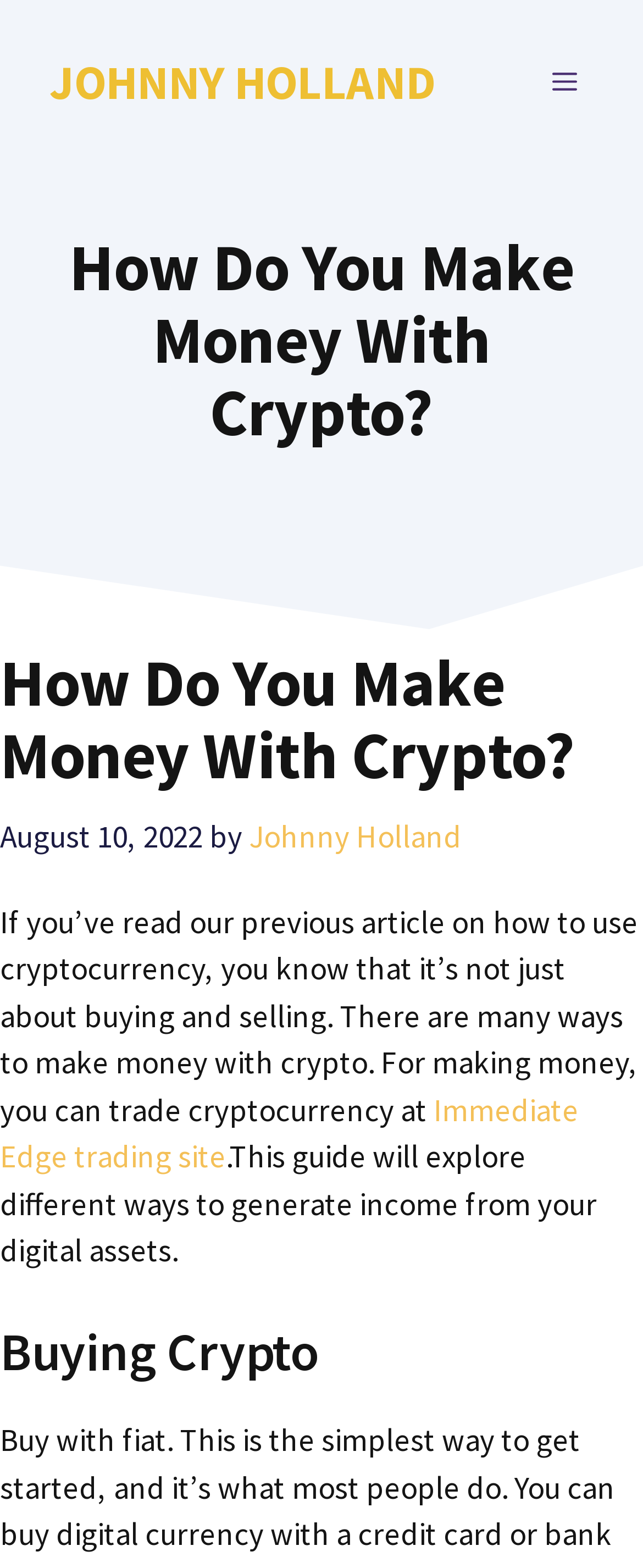Identify and provide the main heading of the webpage.

How Do You Make Money With Crypto?